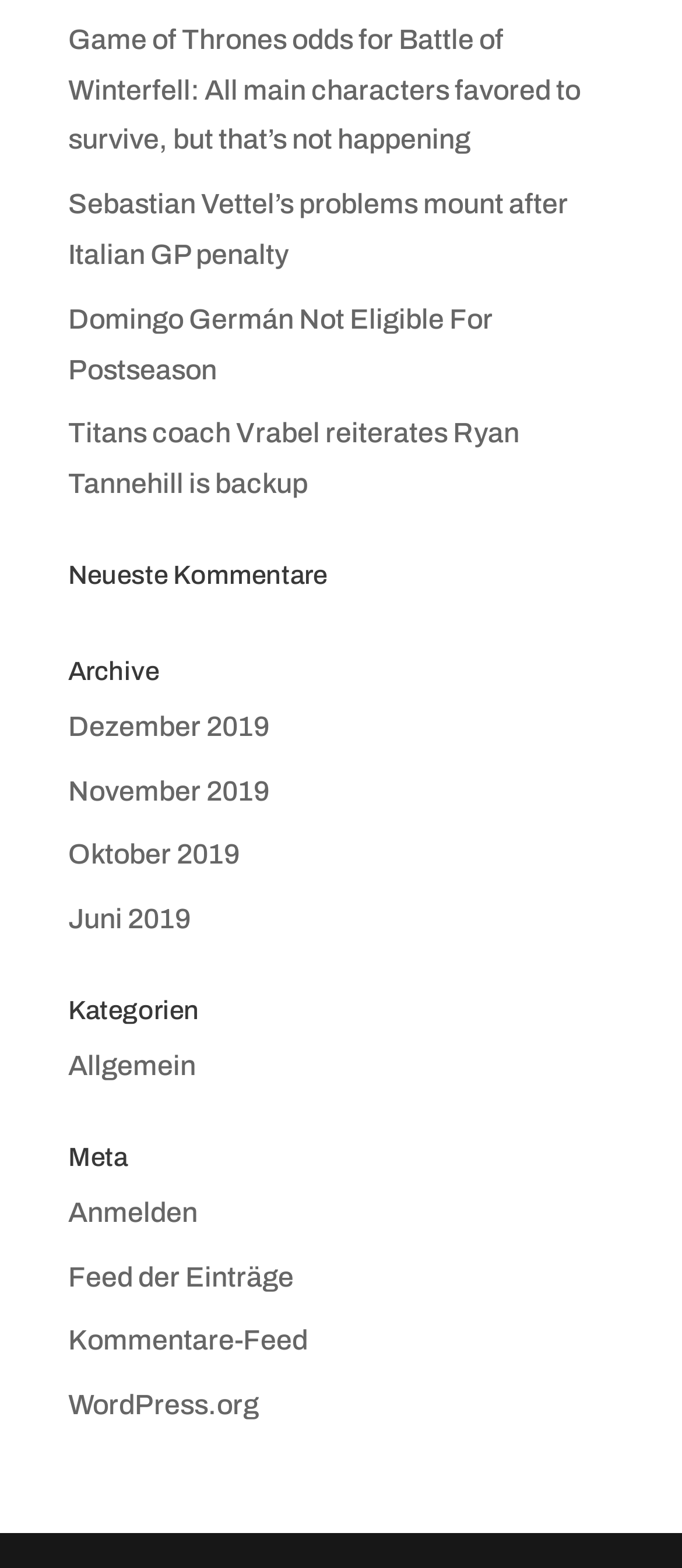How many months are listed in the archive section?
Refer to the screenshot and respond with a concise word or phrase.

4